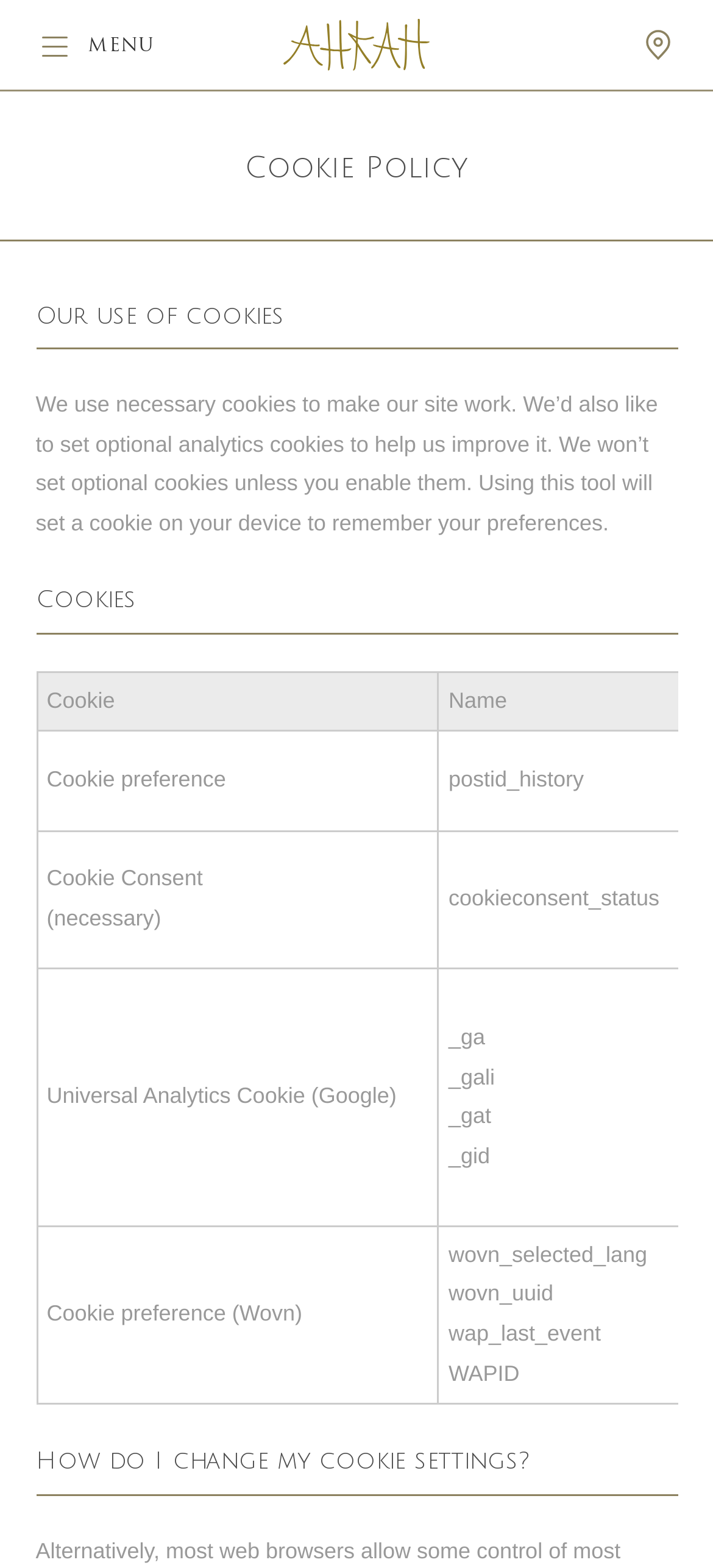Explain the contents of the webpage comprehensively.

The webpage is about the COOKIE POLICY of AHKAH's official site. At the top left, there is a 'MENU' button. Next to it, on the top center, is the heading 'AHKAH' with a linked image of the same name. On the top right, there is another linked image of 'AHKAH'. 

Below the top section, there is a link 'elements' that spans the entire width of the page. Underneath it, there is a link '2023 SS "blooming"' that takes up most of the page's width.

The main content of the page starts with a heading 'Cookie Policy' that spans the entire width of the page. Below it, there is a heading 'Our use of cookies' followed by a paragraph of text explaining the use of necessary and optional cookies on the site.

Next, there is a section with a heading 'Cookies' that contains a table with columns for 'Cookie', 'Cookie preference', and other cookie-related information. The table has several rows, each describing a specific cookie, such as 'Cookie Consent (necessary)', 'Universal Analytics Cookie (Google)', and 'Cookie preference (Wovn)'. Each row has a brief description of the cookie, and some have additional text, like '_gid' and 'WAPID'.

Finally, at the bottom of the page, there is a heading 'How do I change my cookie settings?'